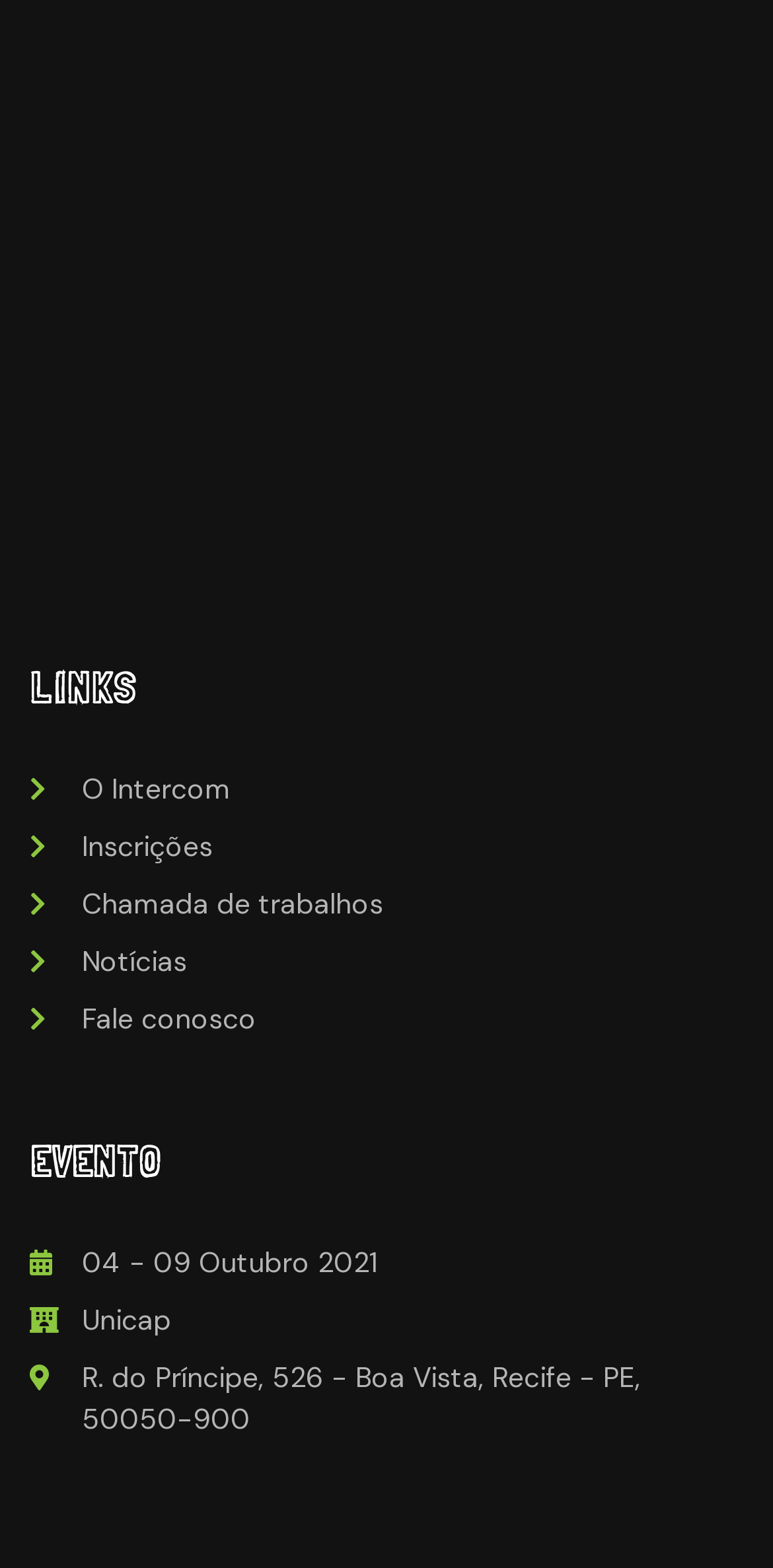Please determine the bounding box coordinates of the element's region to click in order to carry out the following instruction: "Visit O Intercom". The coordinates should be four float numbers between 0 and 1, i.e., [left, top, right, bottom].

[0.038, 0.49, 0.496, 0.516]